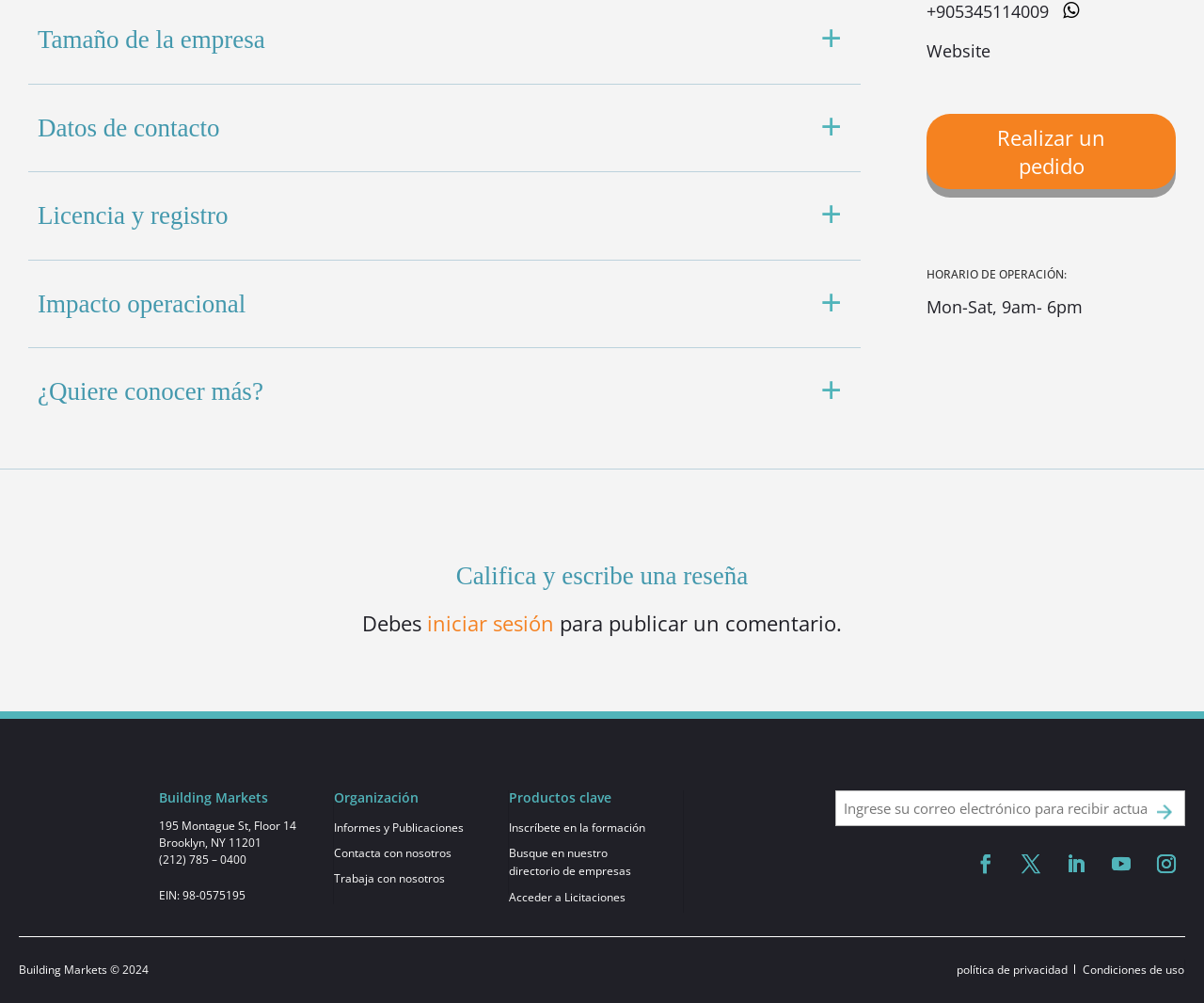Identify the bounding box coordinates for the region to click in order to carry out this instruction: "View 'Informes y Publicaciones'". Provide the coordinates using four float numbers between 0 and 1, formatted as [left, top, right, bottom].

[0.277, 0.817, 0.385, 0.833]